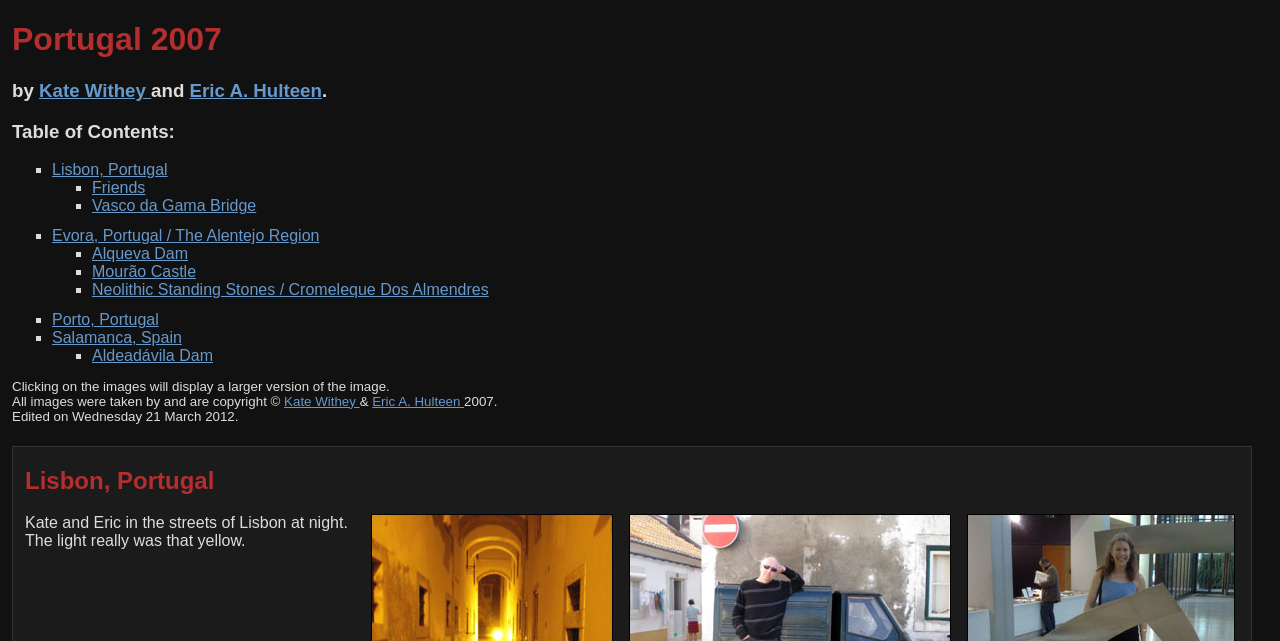Who are the authors of this webpage?
Can you offer a detailed and complete answer to this question?

The authors' names are mentioned in the second heading, which states 'by Kate Withey and Eric A. Hulteen.' This information is also reinforced by the copyright notice at the bottom of the page, which mentions 'copyright © Kate Withey & Eric A. Hulteen 2007.'